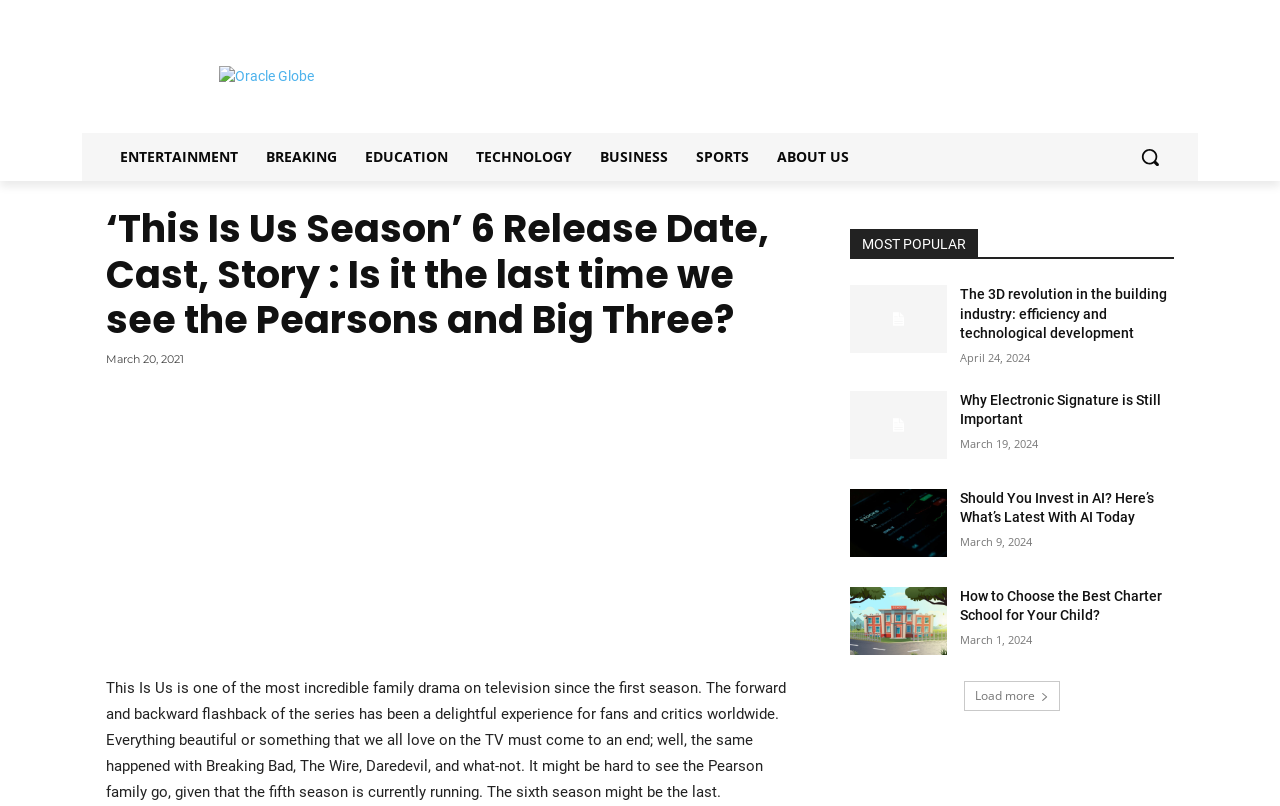Please indicate the bounding box coordinates for the clickable area to complete the following task: "Load more articles". The coordinates should be specified as four float numbers between 0 and 1, i.e., [left, top, right, bottom].

[0.753, 0.845, 0.828, 0.882]